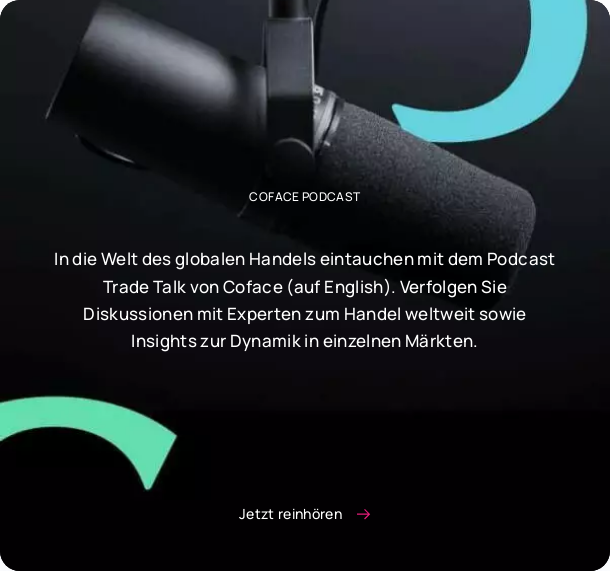What is the call to action in the announcement? From the image, respond with a single word or brief phrase.

Jetzt reinhören